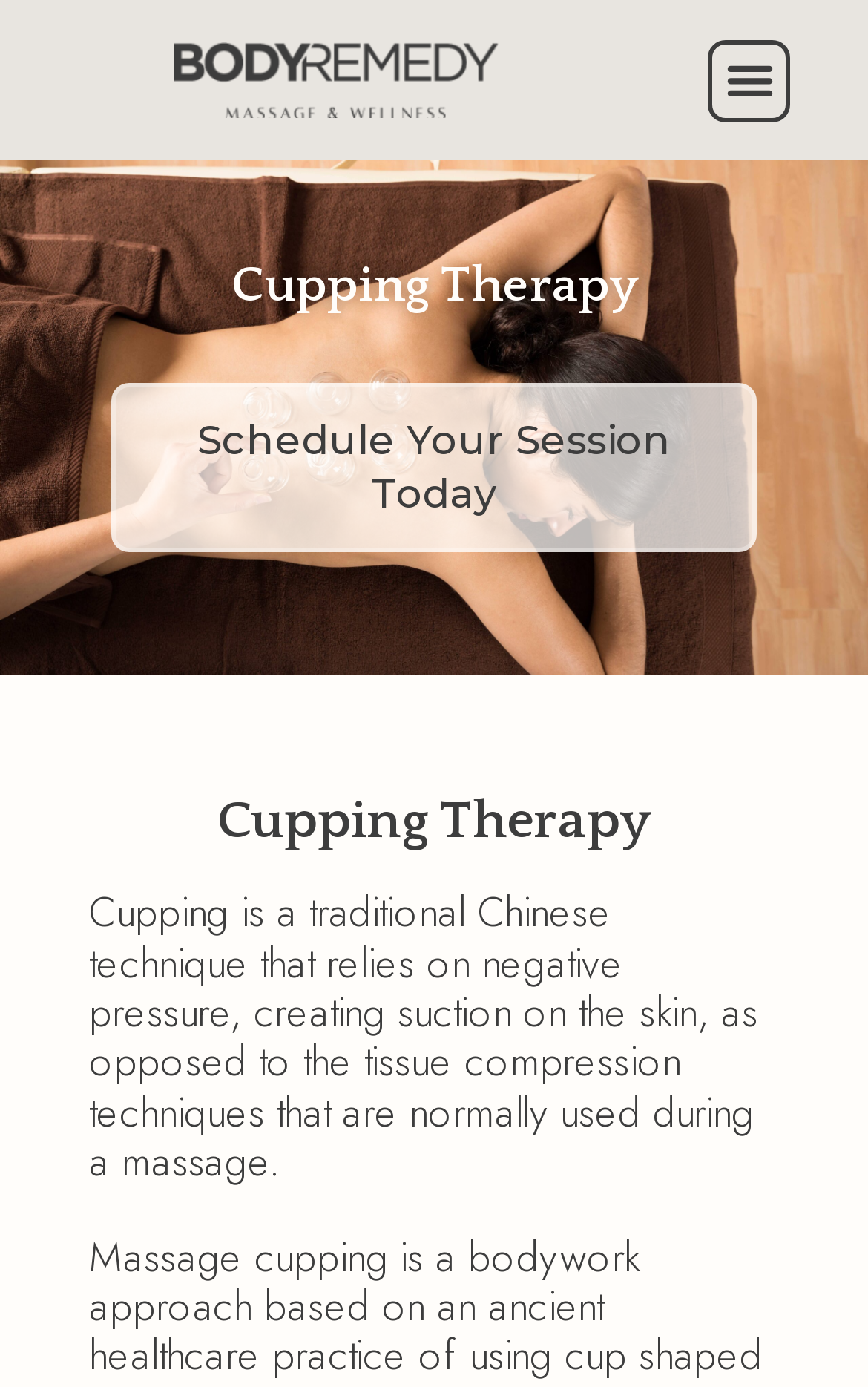What is the main topic of this webpage?
Refer to the screenshot and answer in one word or phrase.

Cupping Therapy